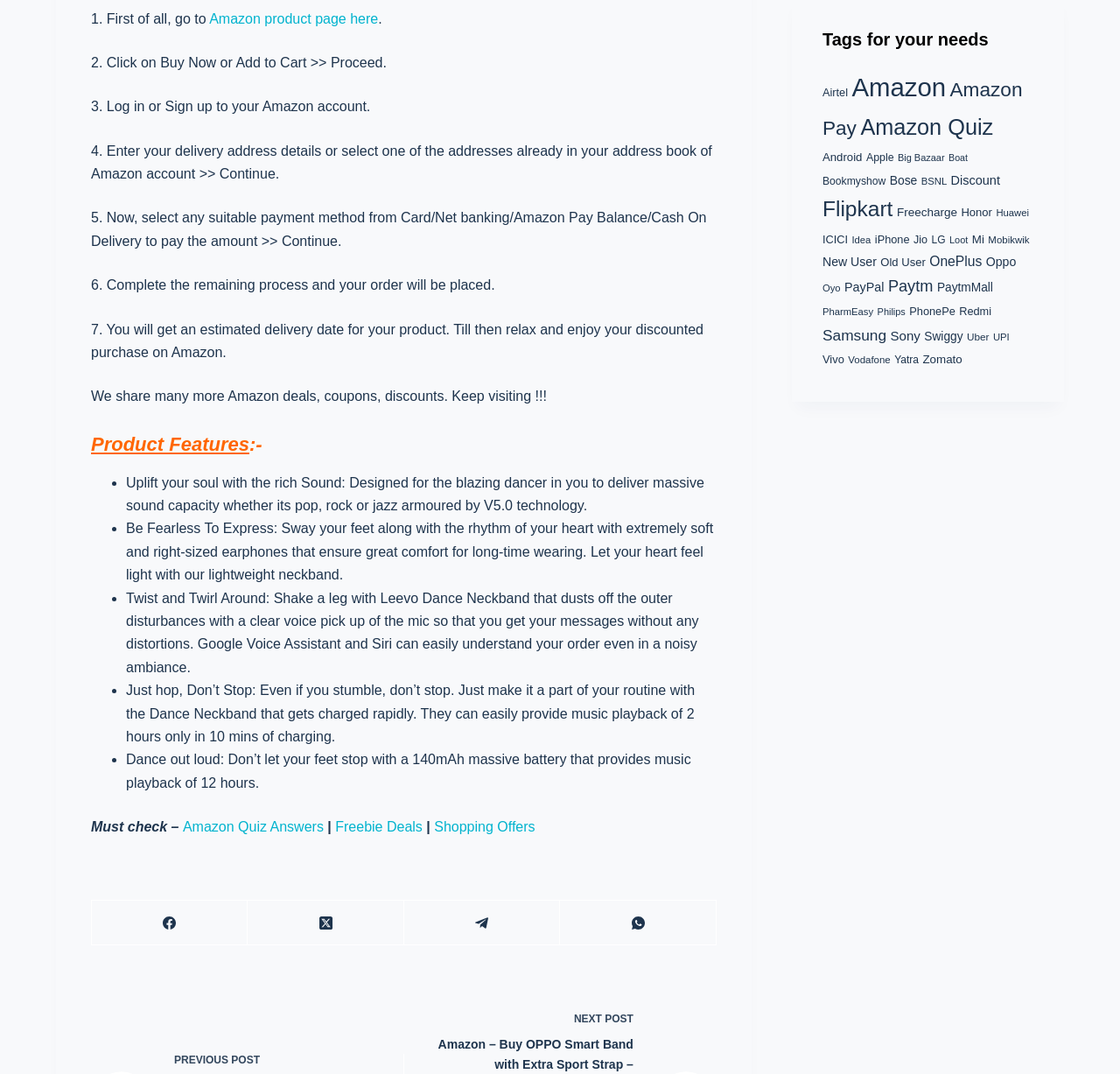From the screenshot, find the bounding box of the UI element matching this description: "Airtel". Supply the bounding box coordinates in the form [left, top, right, bottom], each a float between 0 and 1.

[0.734, 0.08, 0.757, 0.092]